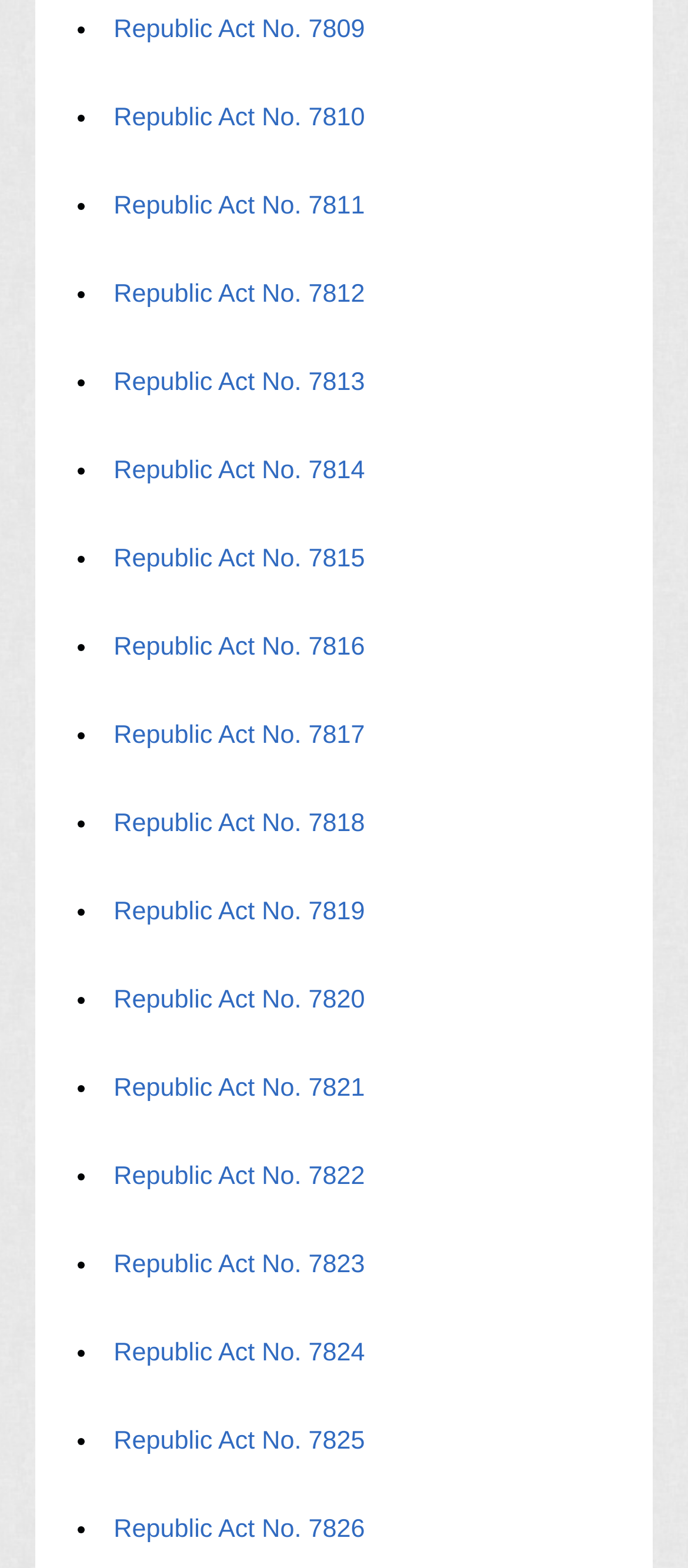Please give the bounding box coordinates of the area that should be clicked to fulfill the following instruction: "View Republic Act No. 7812". The coordinates should be in the format of four float numbers from 0 to 1, i.e., [left, top, right, bottom].

[0.163, 0.179, 0.533, 0.197]